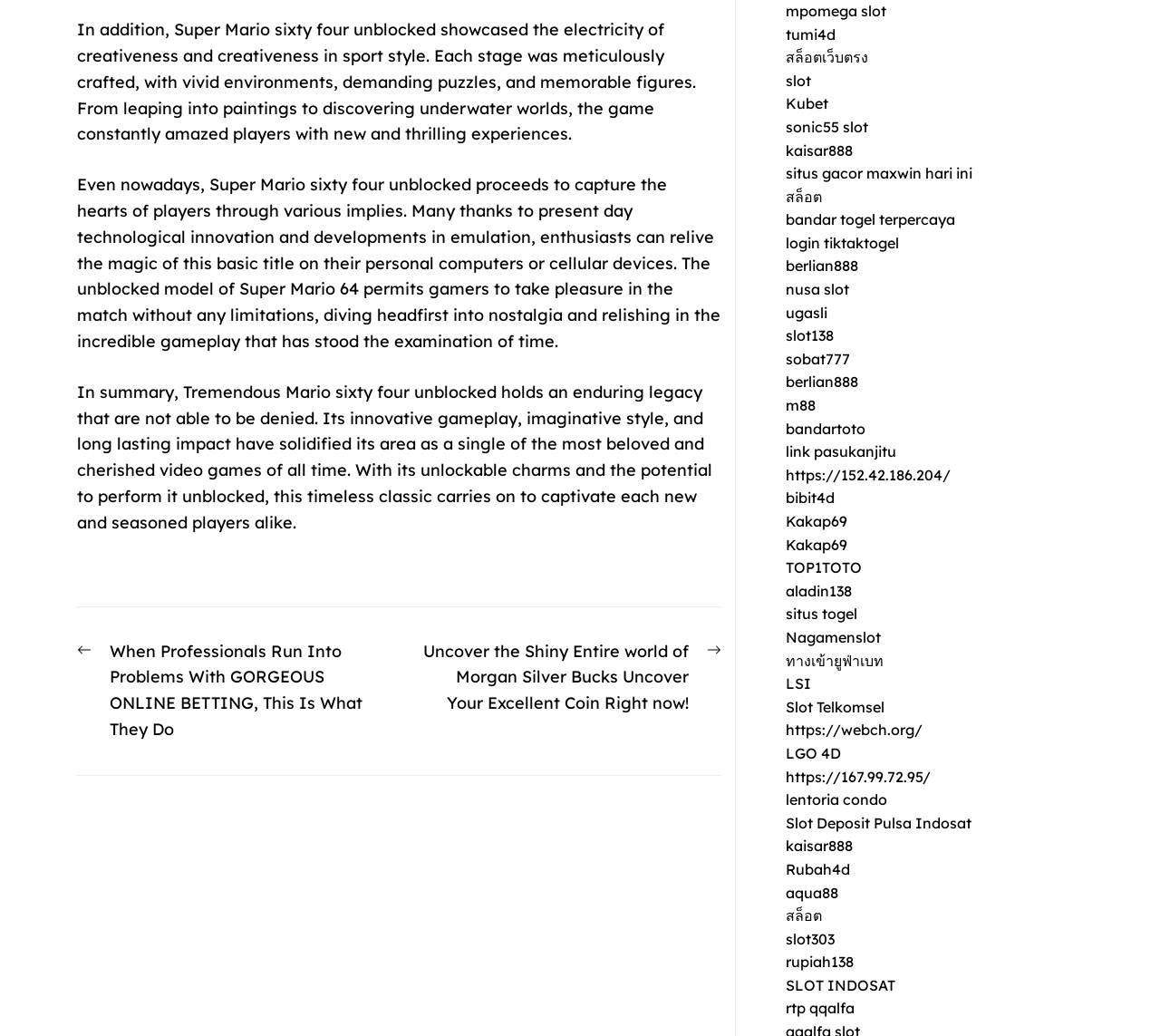Determine the bounding box coordinates of the clickable element necessary to fulfill the instruction: "Click on the 'Next post' link". Provide the coordinates as four float numbers within the 0 to 1 range, i.e., [left, top, right, bottom].

[0.36, 0.616, 0.622, 0.692]